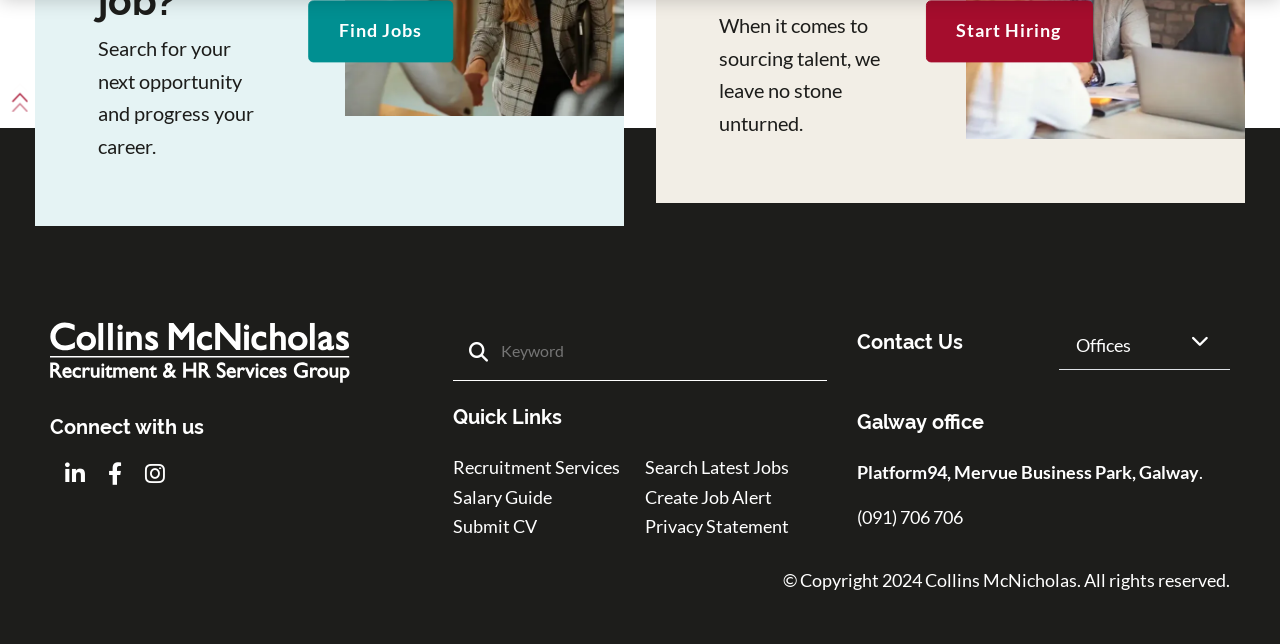Determine the bounding box coordinates of the clickable area required to perform the following instruction: "Search for opportunities". The coordinates should be represented as four float numbers between 0 and 1: [left, top, right, bottom].

[0.354, 0.501, 0.646, 0.592]